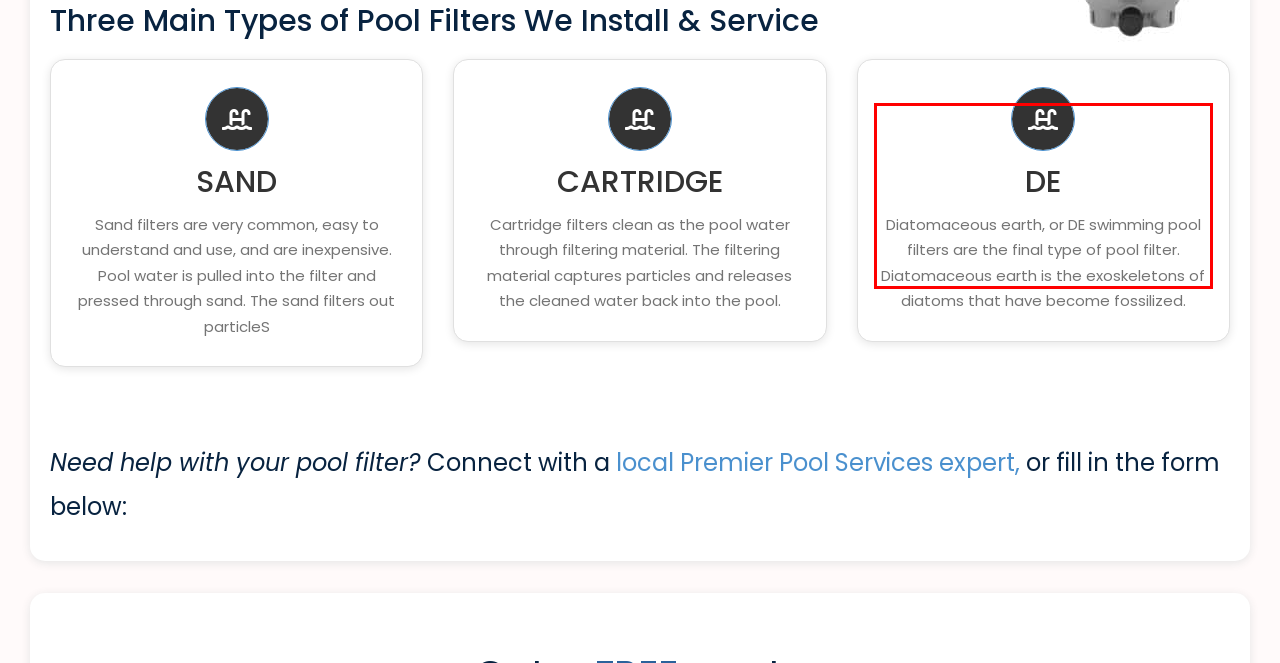Using the provided screenshot of a webpage, recognize the text inside the red rectangle bounding box by performing OCR.

DE water filters contain grids inside the filter housing. The diatomaceous earth is poured into the housing, where it coats the grids. The fossilized diatoms act as tiny sieves, filtering out microscopic particles. Diatomaceous earth can filter out debris as little as 5 microns, or 5/1,000 of a millimeter.